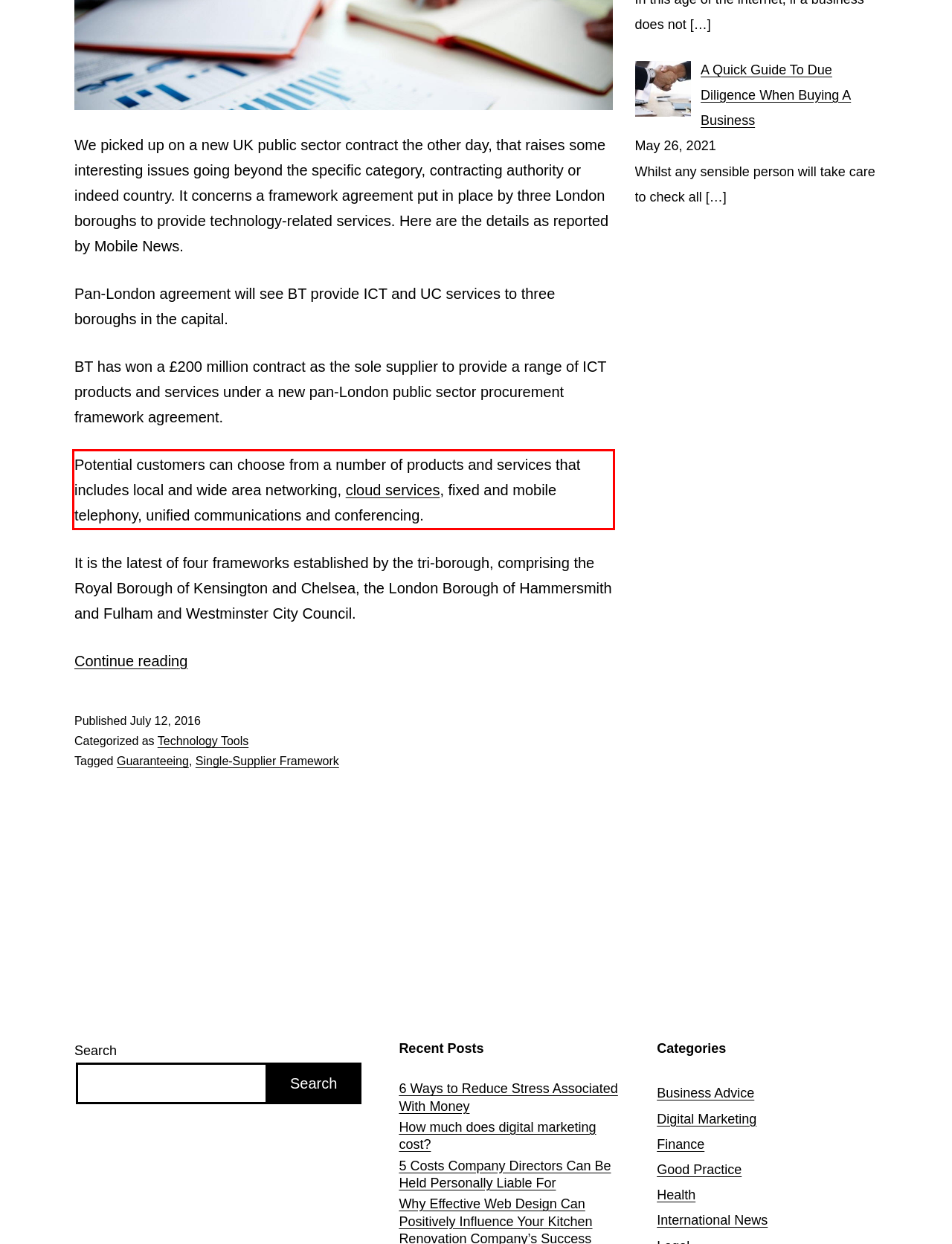Identify the text inside the red bounding box in the provided webpage screenshot and transcribe it.

Potential customers can choose from a number of products and services that includes local and wide area networking, cloud services, fixed and mobile telephony, unified communications and conferencing.